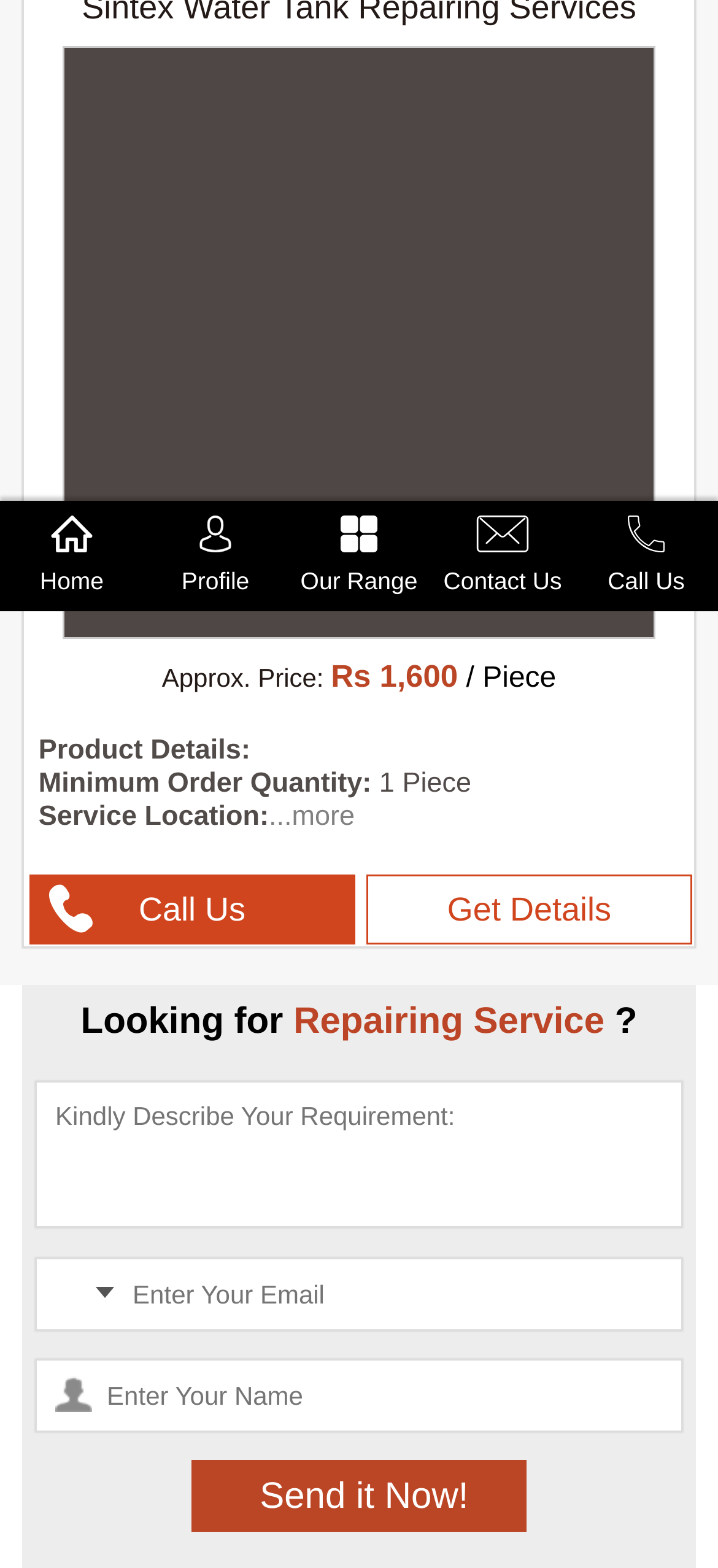Find the bounding box coordinates for the HTML element specified by: "name="Description" placeholder="Kindly Describe Your Requirement:"".

[0.049, 0.689, 0.951, 0.783]